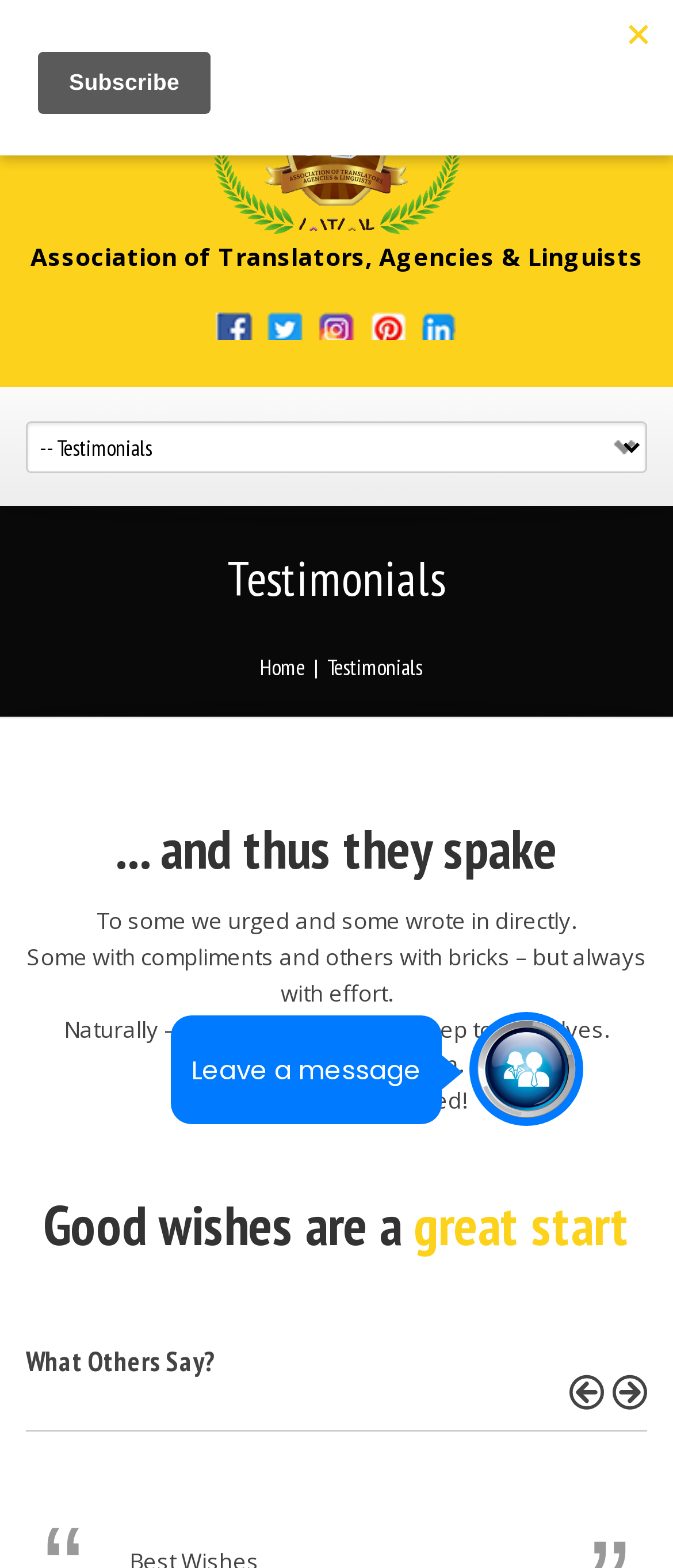Provide your answer in a single word or phrase: 
What is the email address to contact?

atal@atalg.org